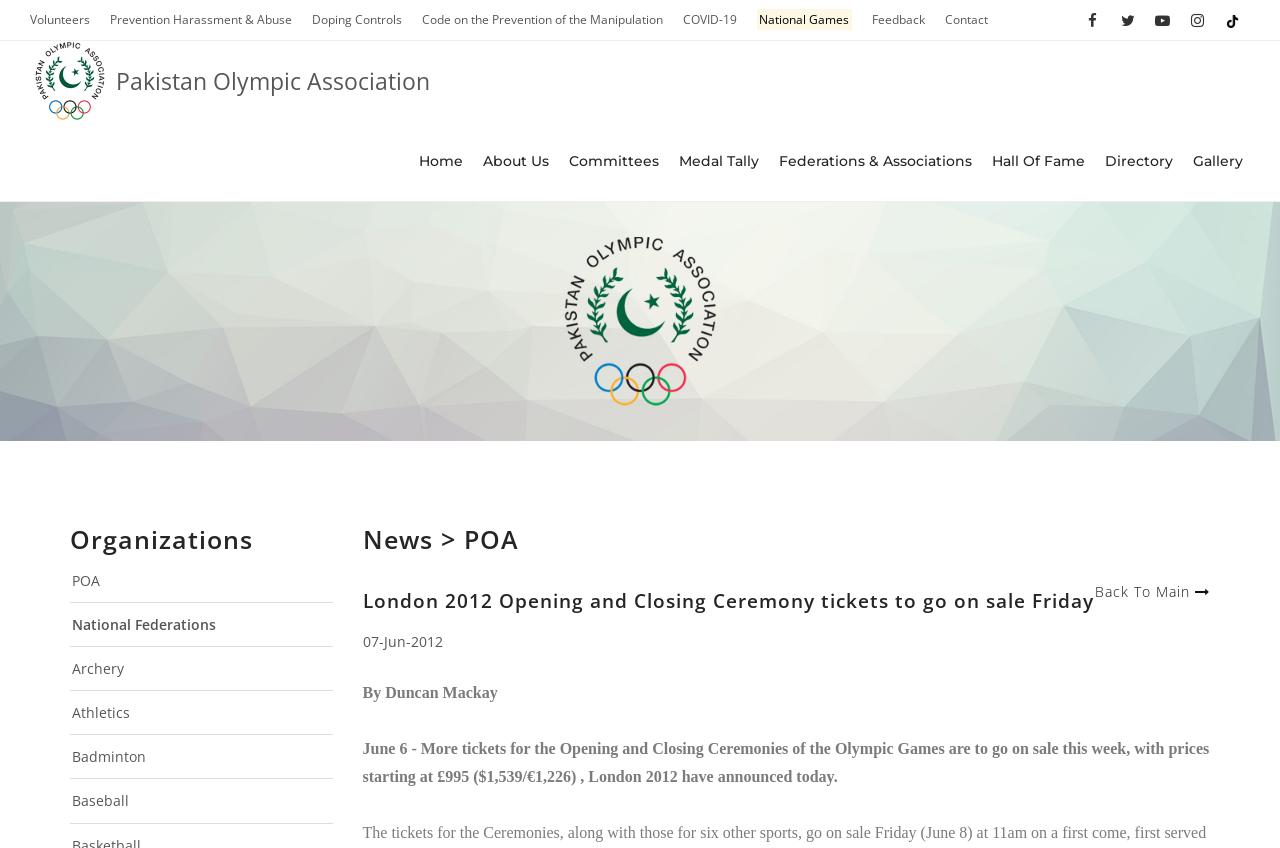Kindly determine the bounding box coordinates for the area that needs to be clicked to execute this instruction: "Click on Volunteers".

[0.023, 0.0, 0.07, 0.047]